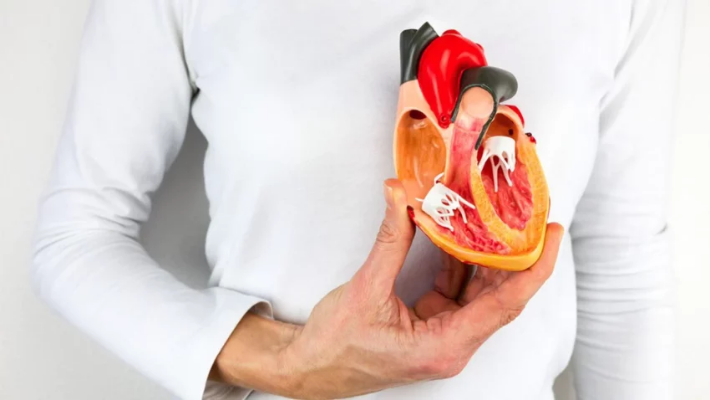What is the purpose of the model?
Provide an in-depth answer to the question, covering all aspects.

The anatomical model of the human heart serves as a helpful tool for discussions about heart health, symptoms, and preventive measures related to arteriosclerosis, which is a topic of broader context around this image.